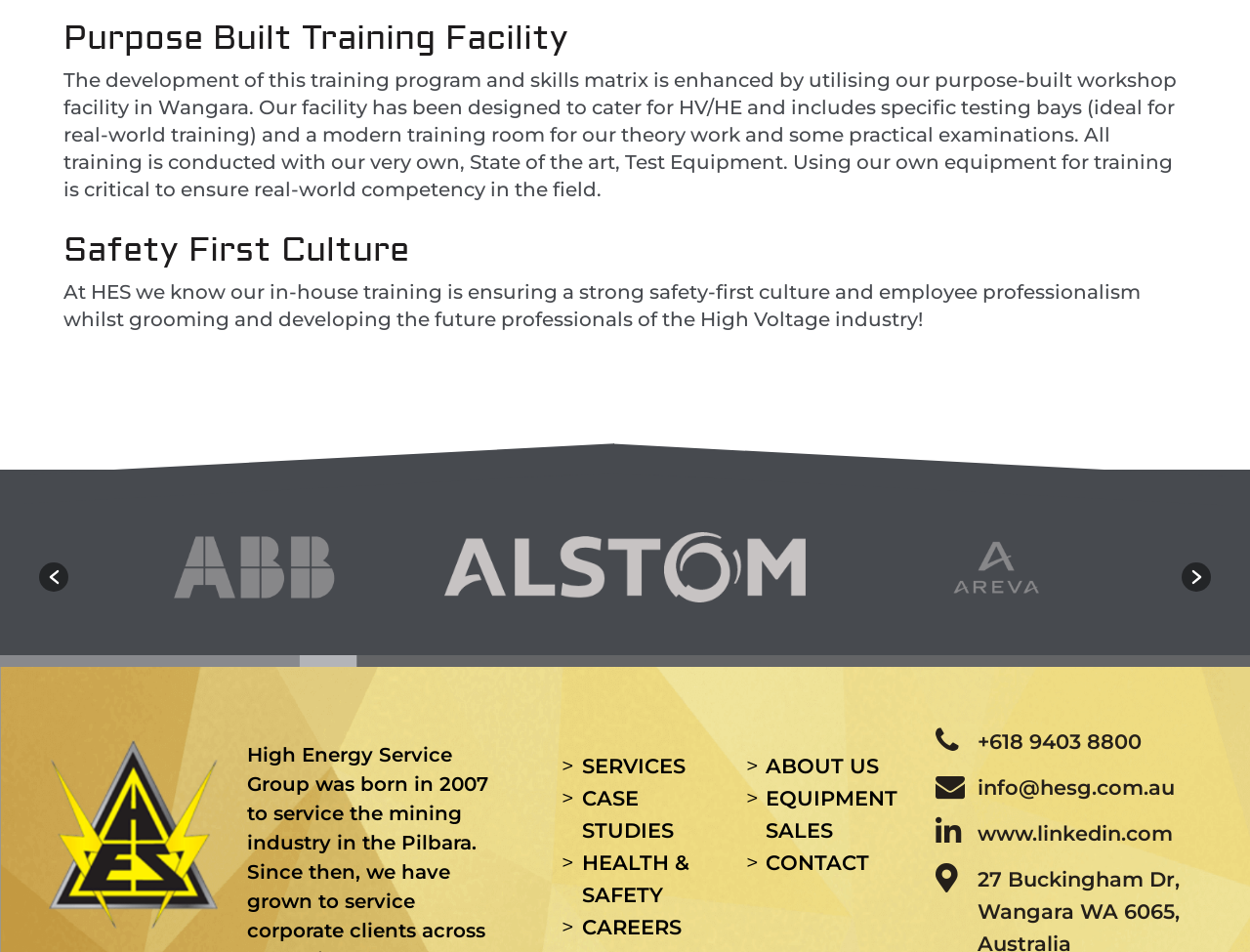Locate the bounding box coordinates of the area that needs to be clicked to fulfill the following instruction: "Click the SERVICES link". The coordinates should be in the format of four float numbers between 0 and 1, namely [left, top, right, bottom].

[0.466, 0.792, 0.549, 0.818]